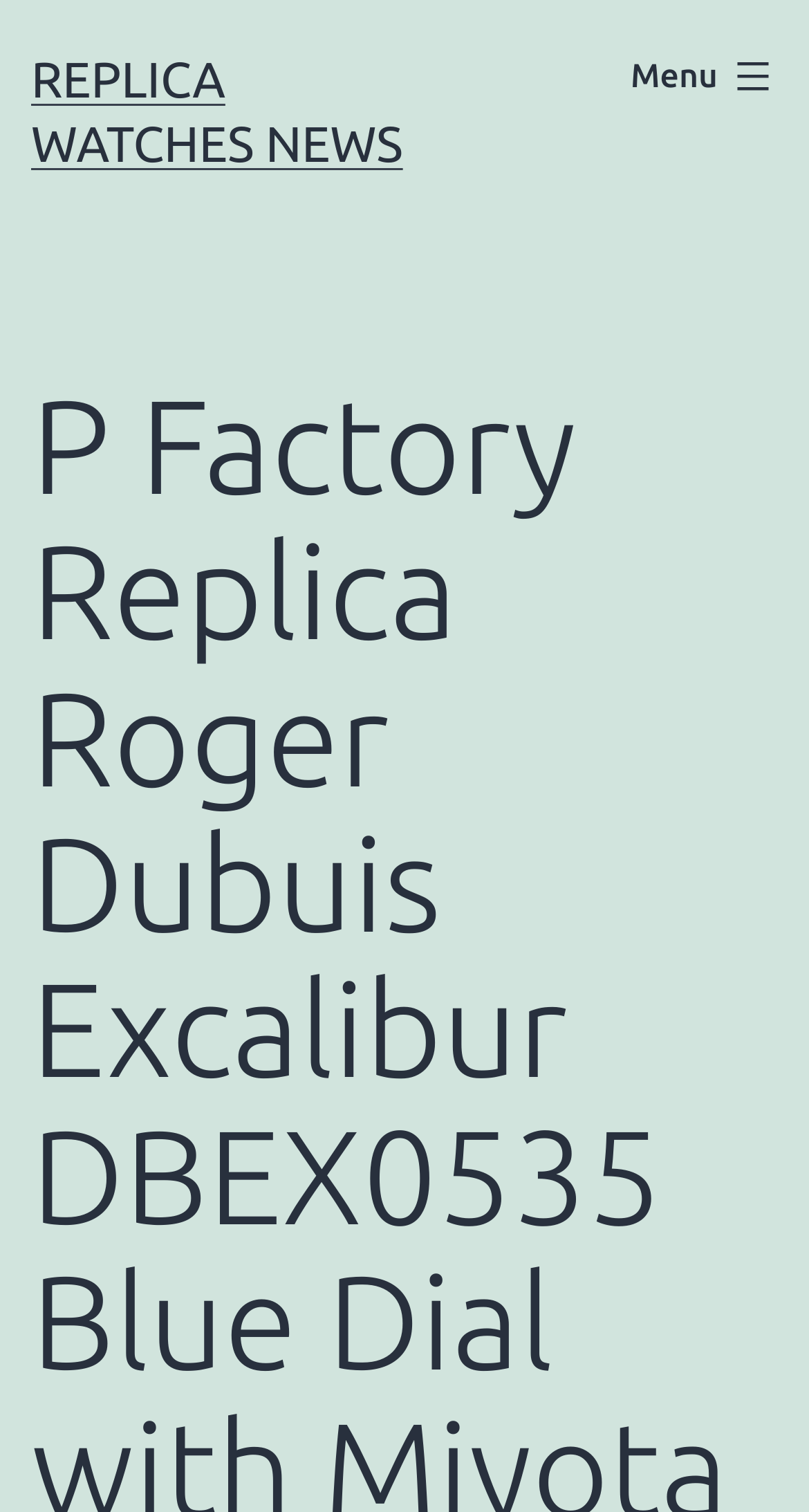Please provide the bounding box coordinate of the region that matches the element description: Classic Porsche Blog. Coordinates should be in the format (top-left x, top-left y, bottom-right x, bottom-right y) and all values should be between 0 and 1.

None